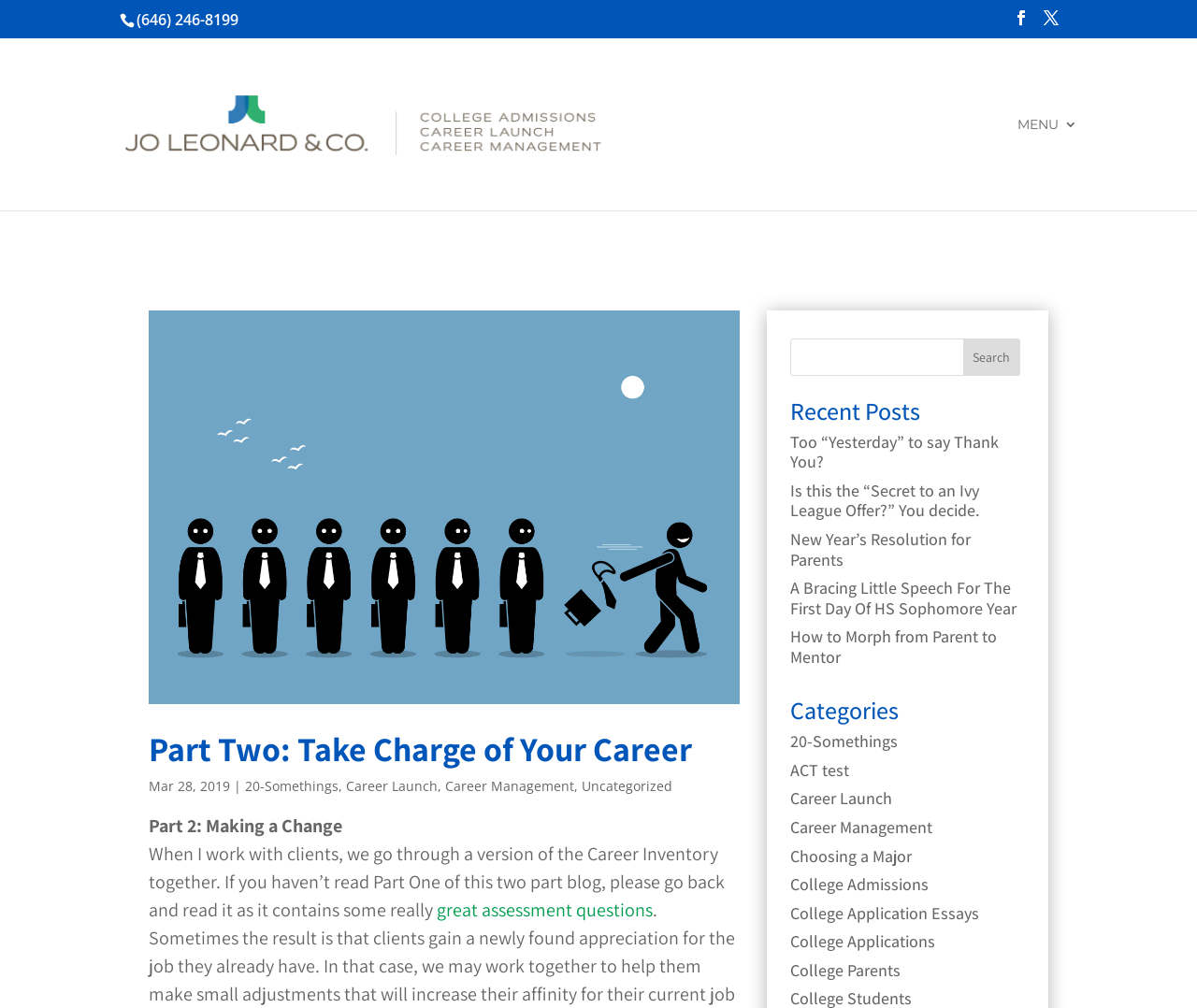What is the main heading of this webpage? Please extract and provide it.

Part Two: Take Charge of Your Career